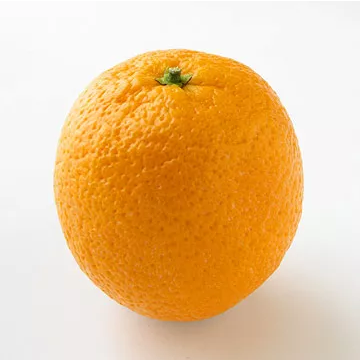Elaborate on all the elements present in the image.

The image showcases a vibrant, fresh orange, characterized by its rich orange hue and dimpled texture. This fruit is renowned for being packed with essential nutrients, particularly vitamin C, folate, and dietary fiber. Its high water content—approximately 90%—makes it an excellent choice for hydration, contributing to daily fluid needs. Oranges are not only nutritious but also versatile, making them a delightful addition to various meals and snacks, enhancing flavor and health benefits.